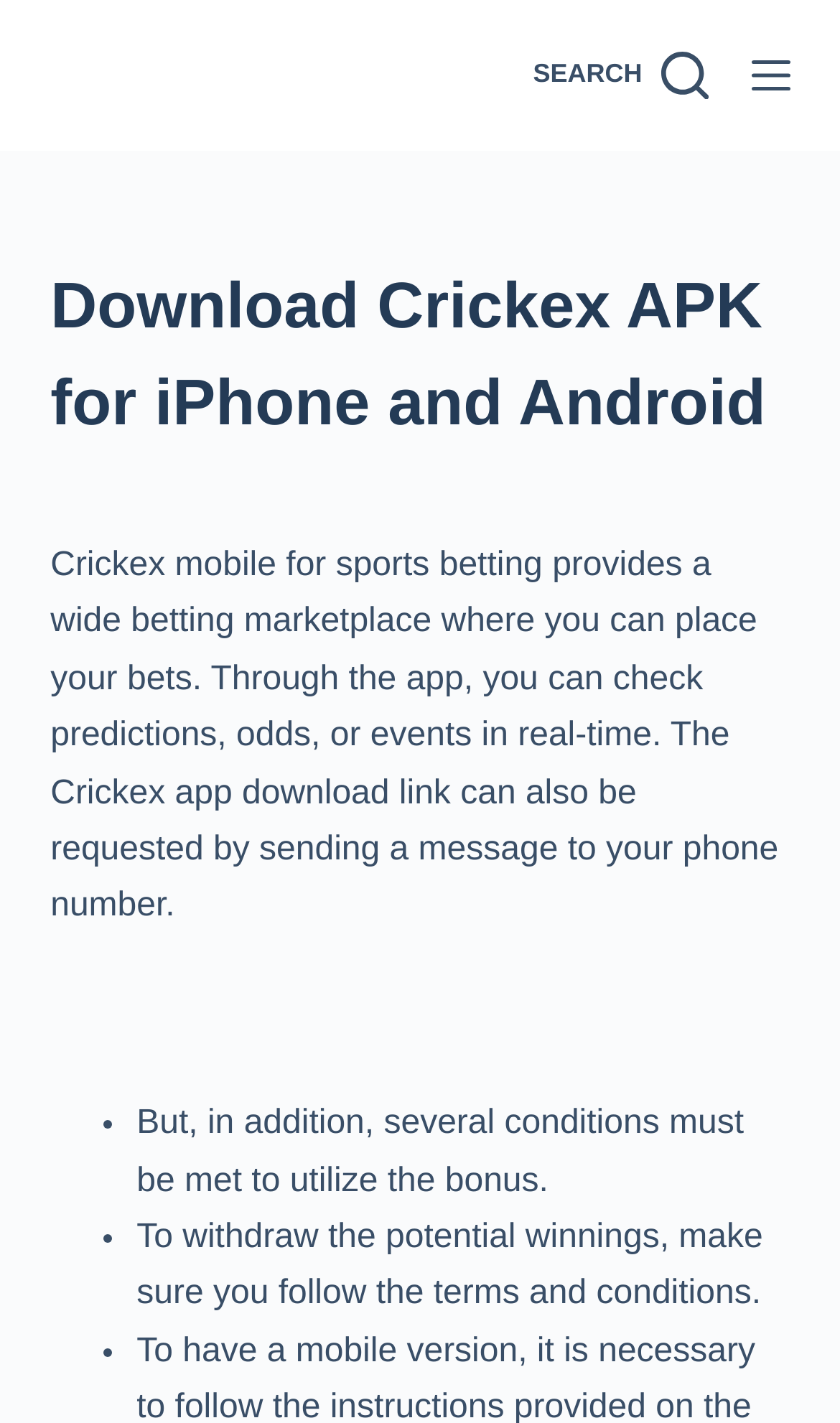What can be requested by sending a message to your phone number?
Using the information from the image, provide a comprehensive answer to the question.

The webpage states that the Crickex app download link can be requested by sending a message to your phone number, which suggests that users can obtain the app download link through this method.